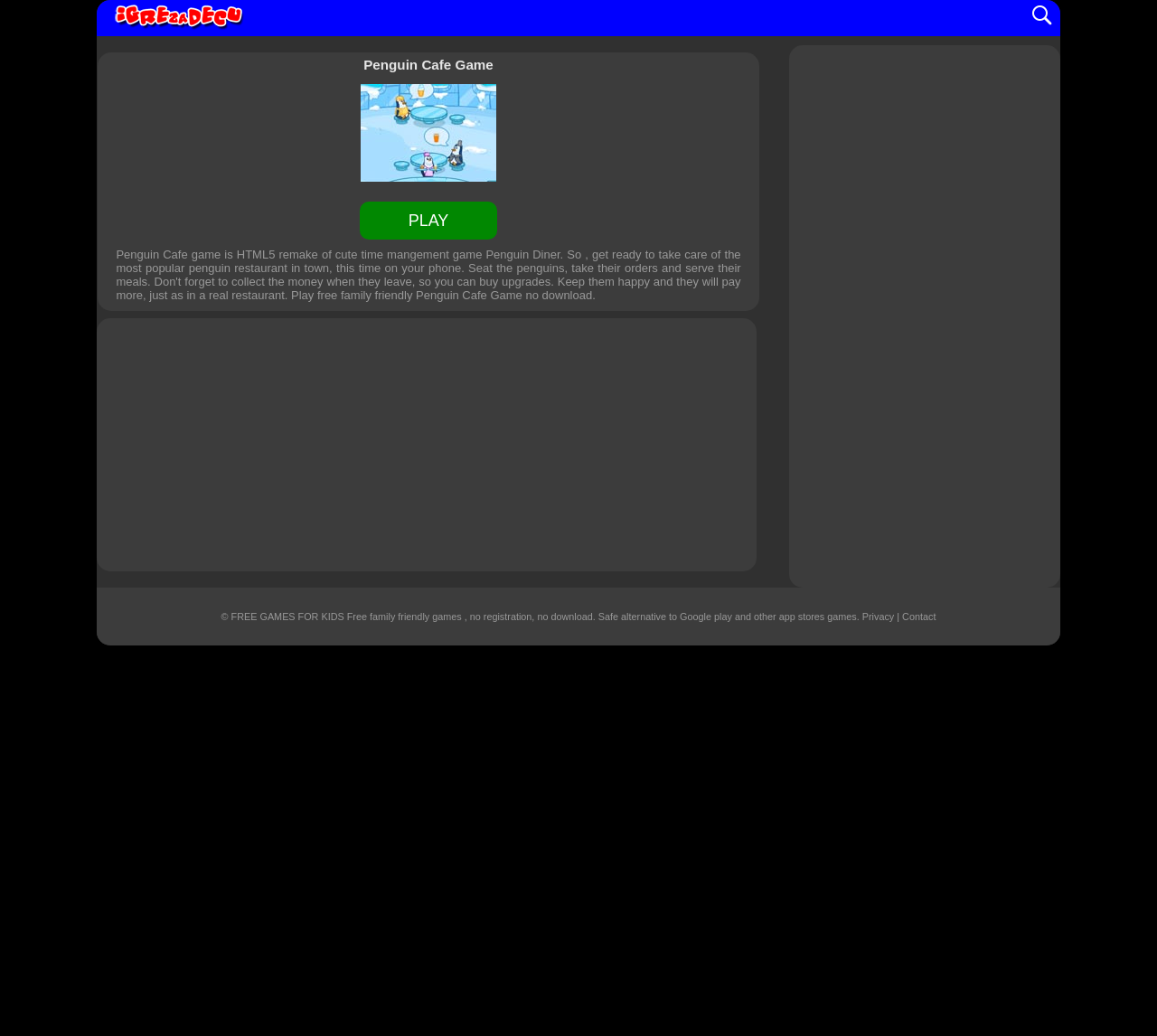Using the description "aria-label="Advertisement" name="aswift_1" title="Advertisement"", locate and provide the bounding box of the UI element.

[0.682, 0.044, 0.916, 0.567]